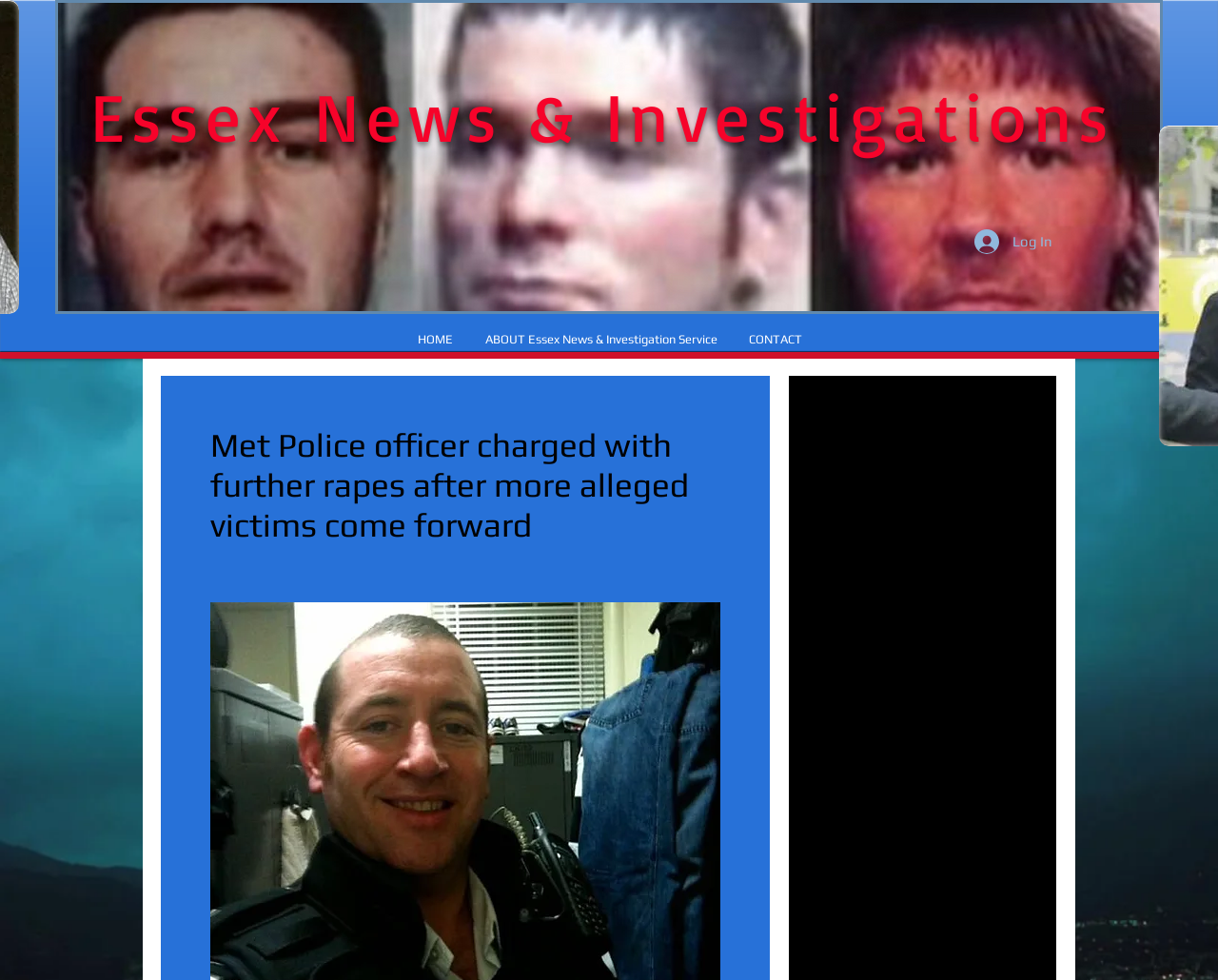Refer to the image and provide an in-depth answer to the question: 
How many articles are listed on the webpage?

I counted the number of 'article' elements under the 'generic' elements, which are 10 in total, so there are 10 articles listed on the webpage.